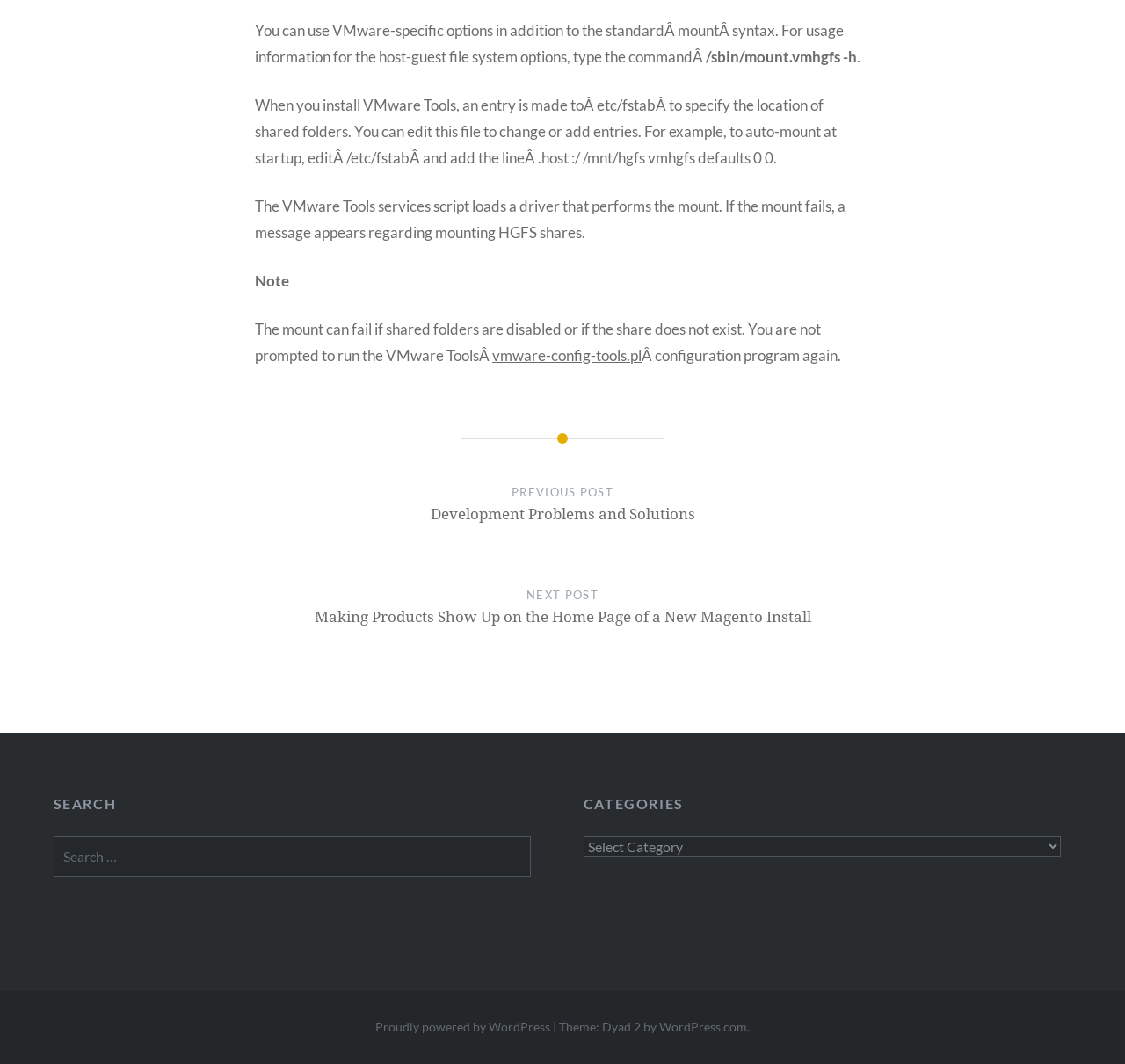Reply to the question with a single word or phrase:
What is the purpose of the VMware Tools services script?

Loads a driver